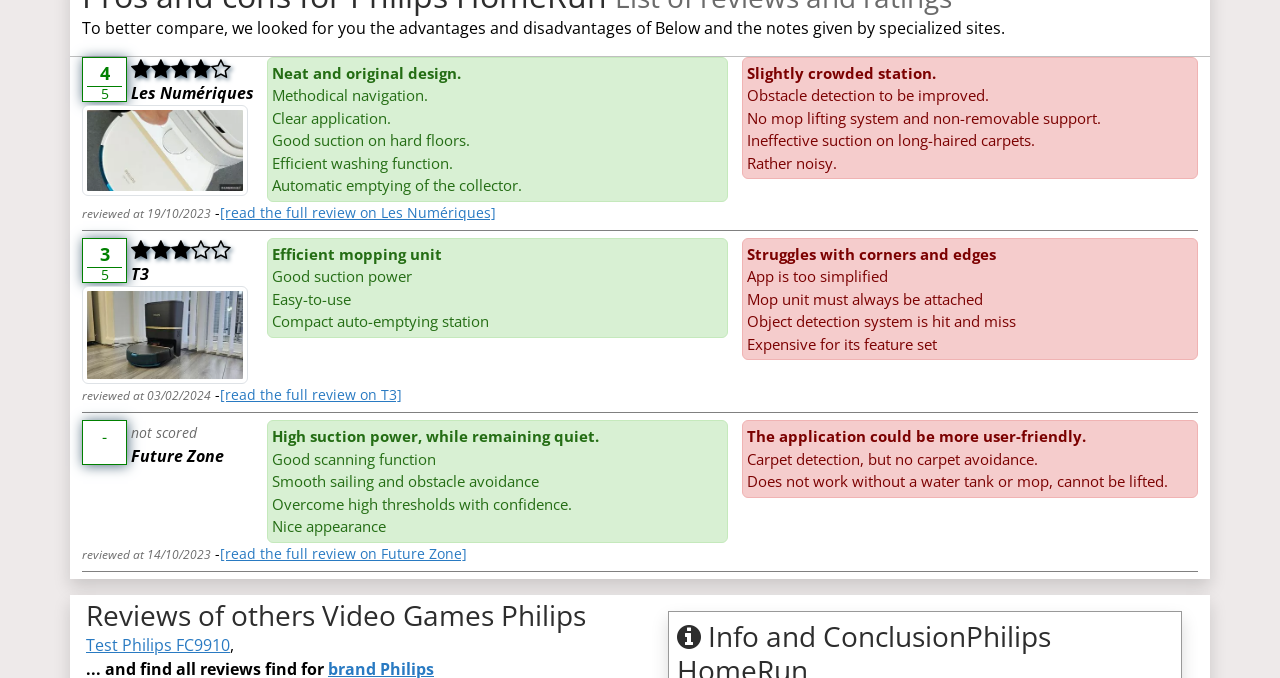Using the format (top-left x, top-left y, bottom-right x, bottom-right y), provide the bounding box coordinates for the described UI element. All values should be floating point numbers between 0 and 1: Test Philips FC9910

[0.067, 0.935, 0.18, 0.967]